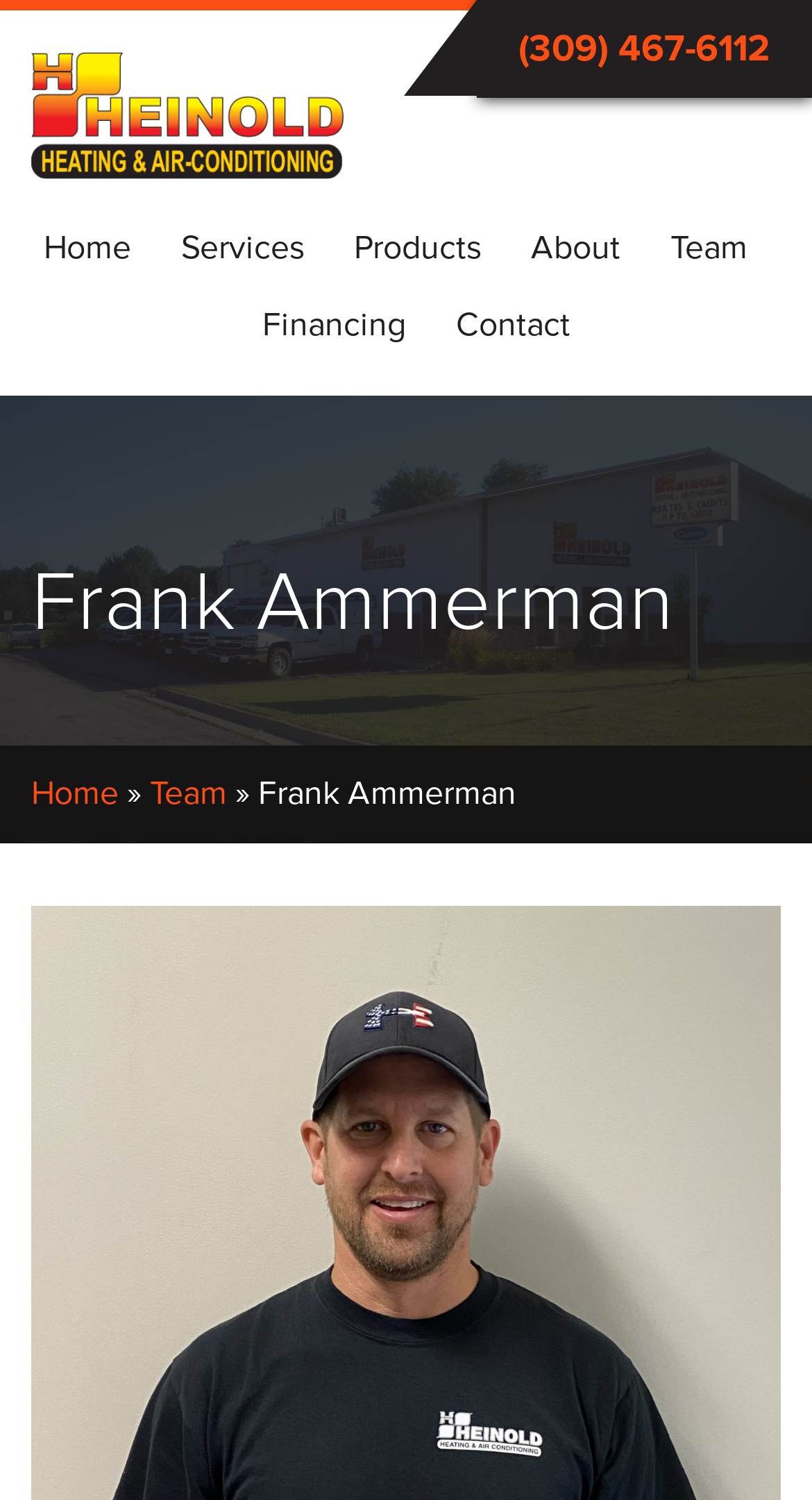Please determine the bounding box coordinates of the clickable area required to carry out the following instruction: "Visit the home page". The coordinates must be four float numbers between 0 and 1, represented as [left, top, right, bottom].

[0.054, 0.151, 0.162, 0.186]